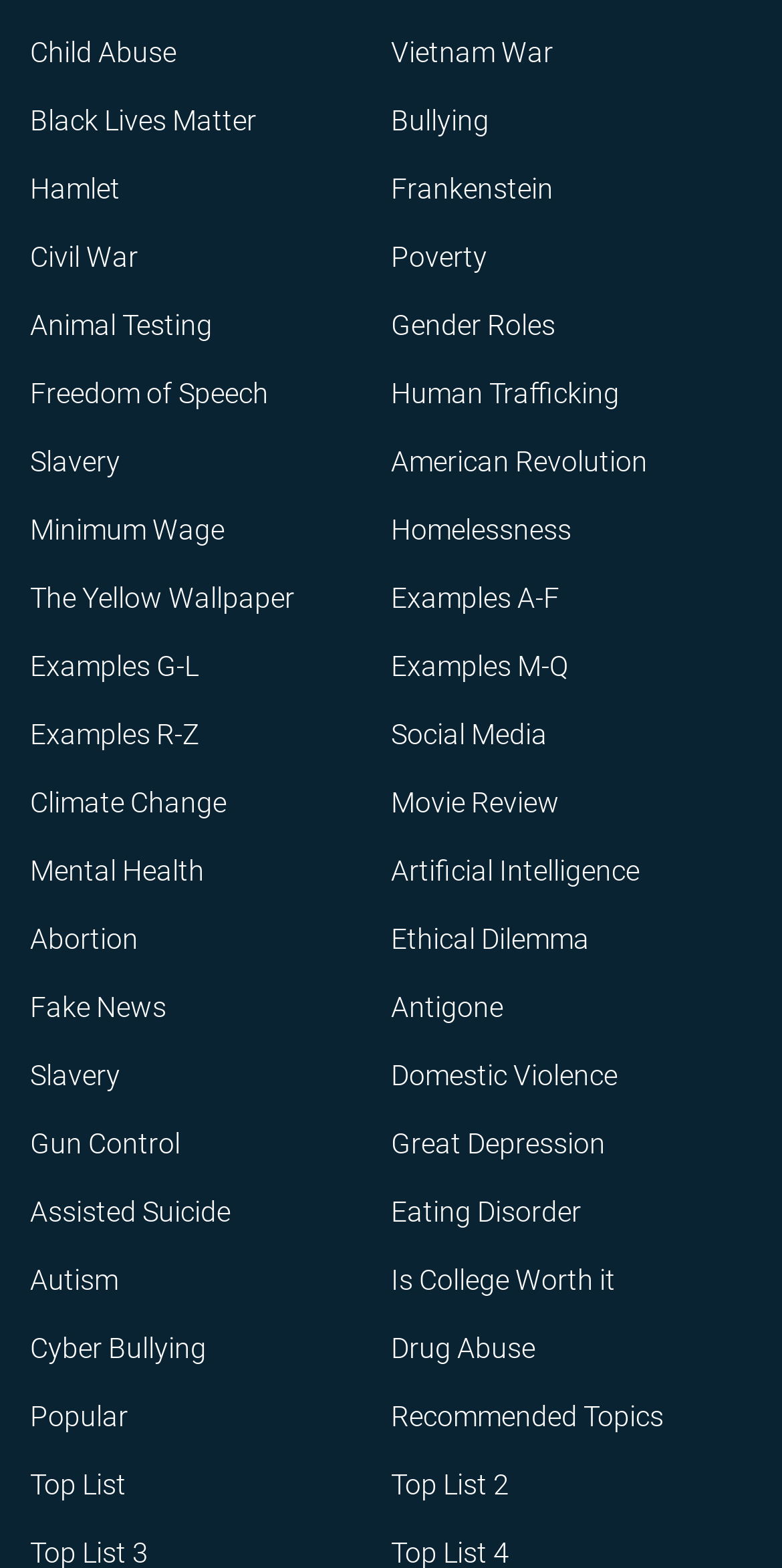Answer the question briefly using a single word or phrase: 
Is there a link about Climate Change?

Yes